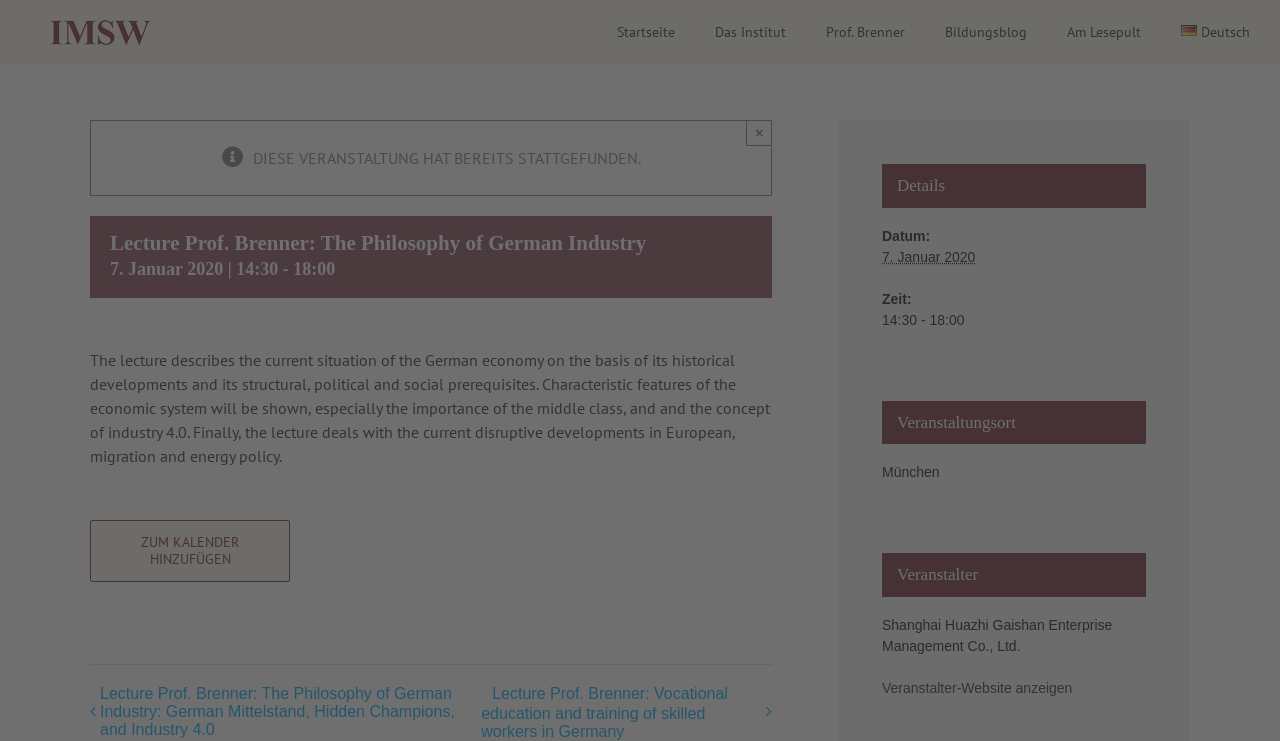Respond to the following question with a brief word or phrase:
What is the name of the organizer?

Shanghai Huazhi Gaishan Enterprise Management Co., Ltd.